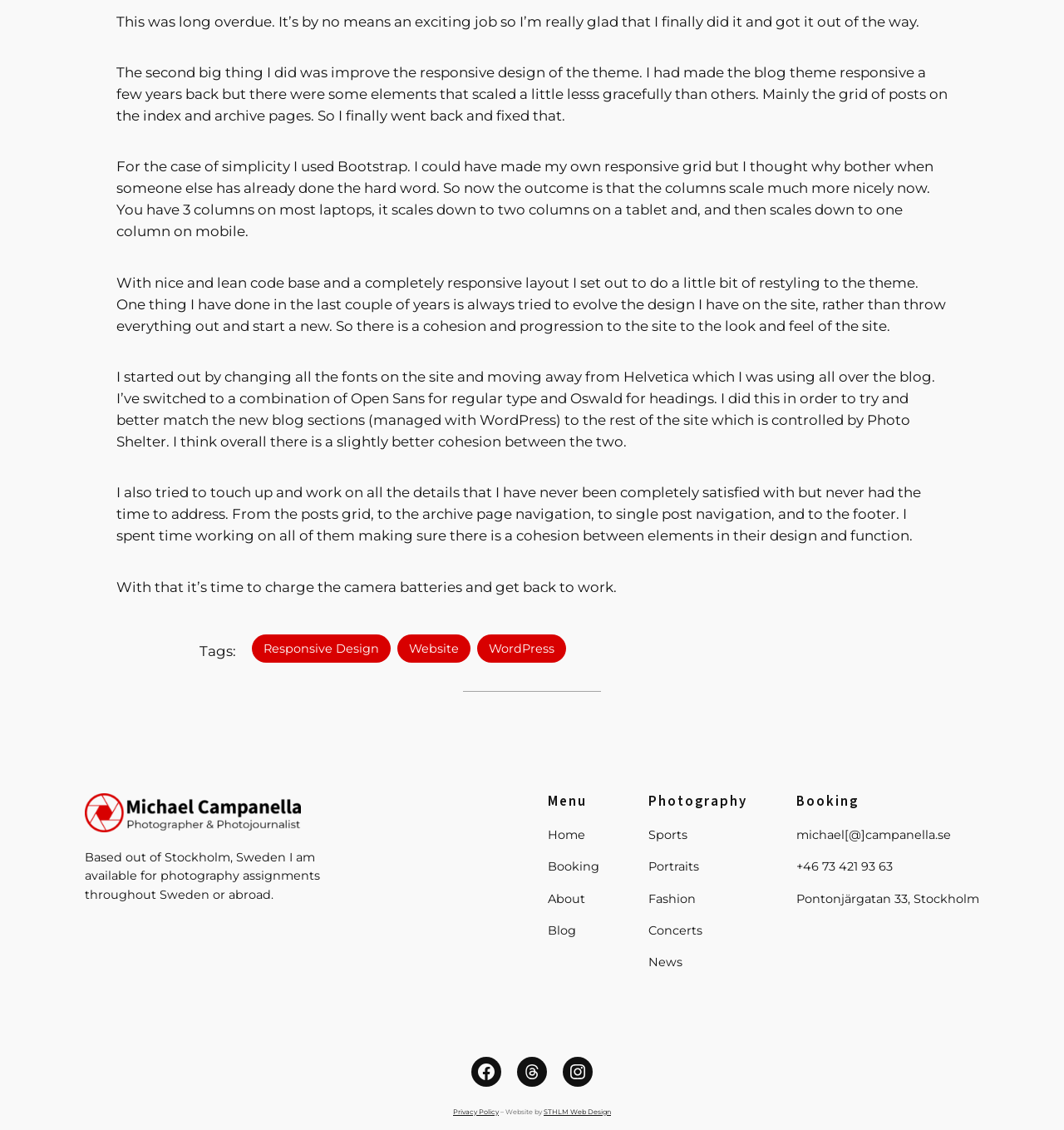Please provide the bounding box coordinates in the format (top-left x, top-left y, bottom-right x, bottom-right y). Remember, all values are floating point numbers between 0 and 1. What is the bounding box coordinate of the region described as: Responsive Design

[0.237, 0.562, 0.367, 0.587]